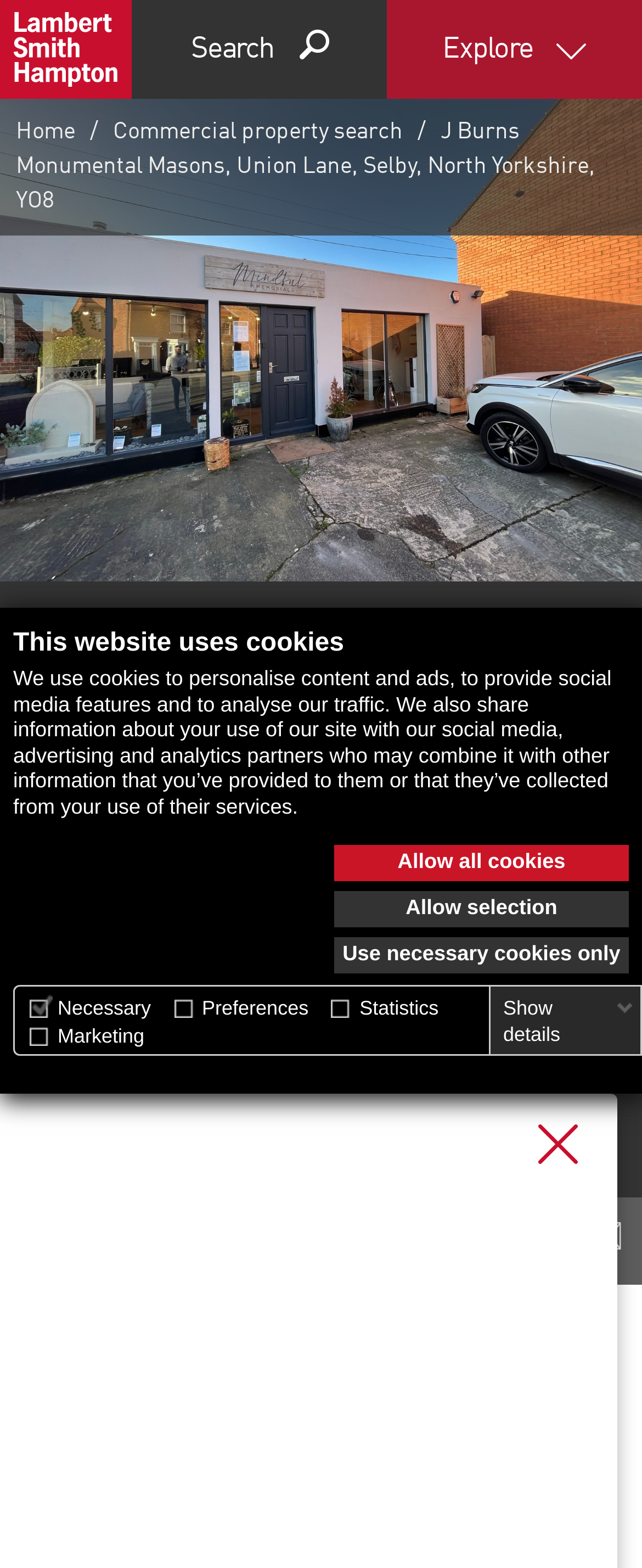Using the element description provided, determine the bounding box coordinates in the format (top-left x, top-left y, bottom-right x, bottom-right y). Ensure that all values are floating point numbers between 0 and 1. Element description: How can we help?

[0.323, 0.649, 0.938, 0.697]